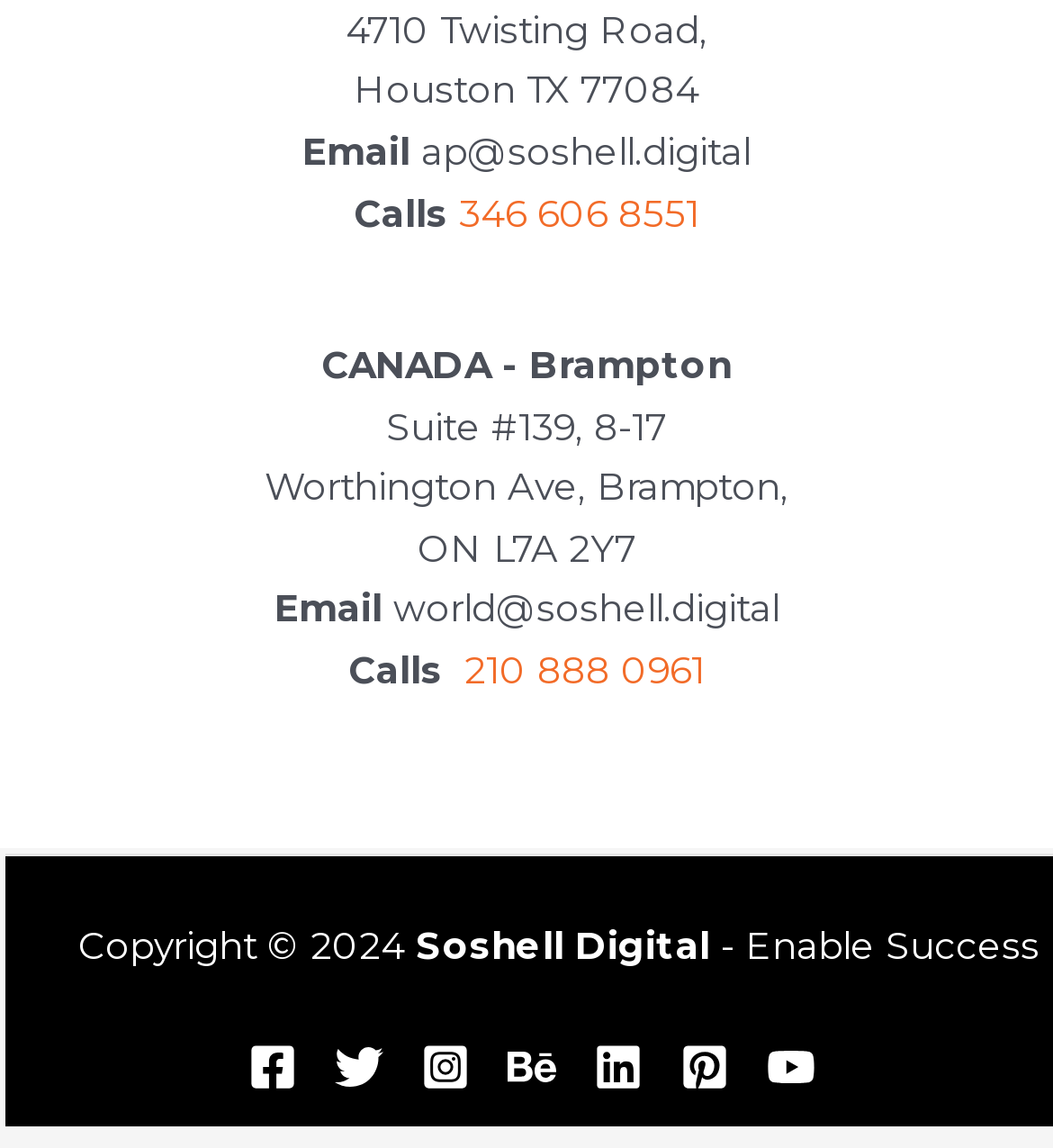Provide the bounding box coordinates in the format (top-left x, top-left y, bottom-right x, bottom-right y). All values are floating point numbers between 0 and 1. Determine the bounding box coordinate of the UI element described as: Book a Class

None